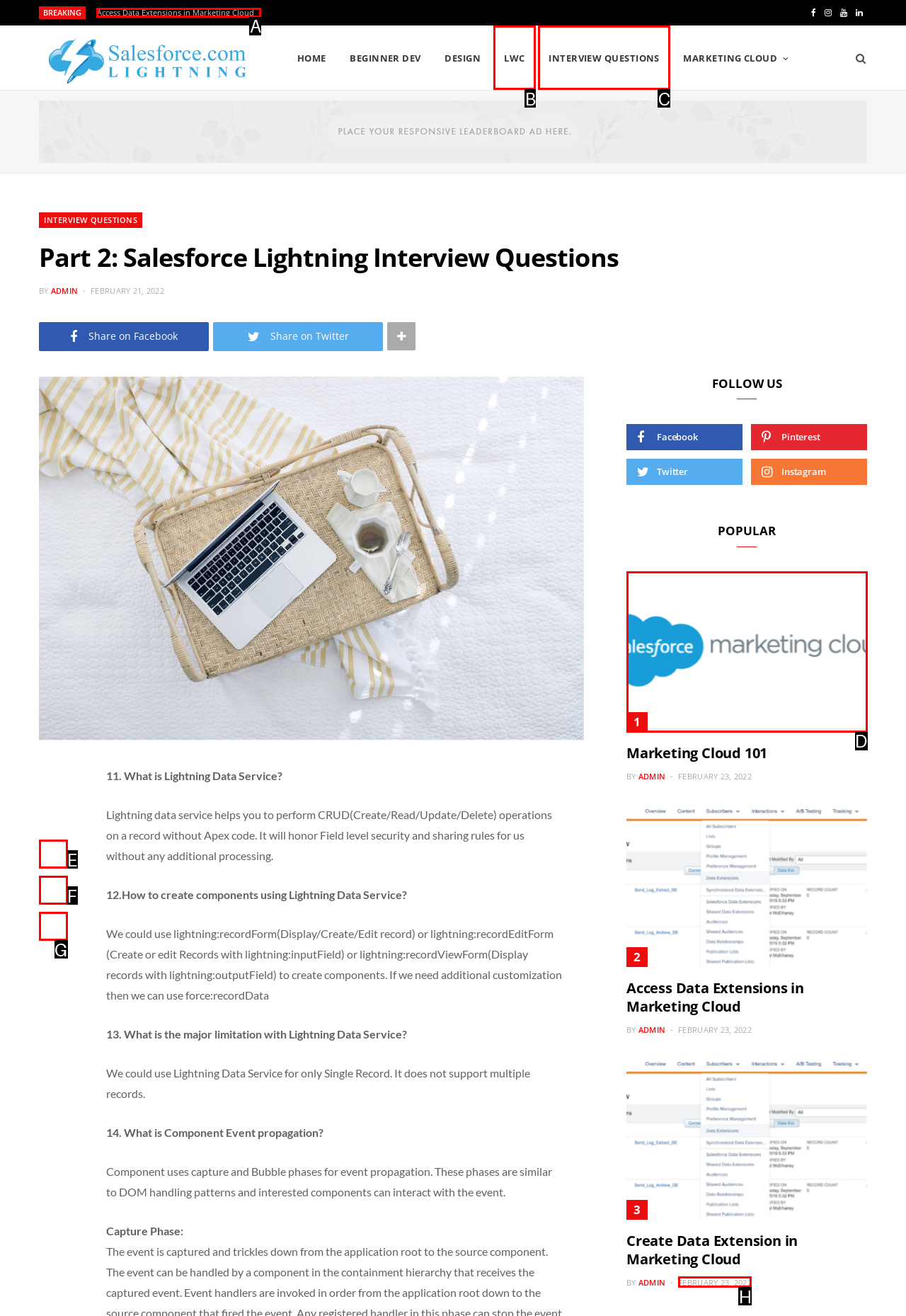Select the letter of the UI element that matches this task: Click on the 'Access Data Extensions in Marketing Cloud' link
Provide the answer as the letter of the correct choice.

A